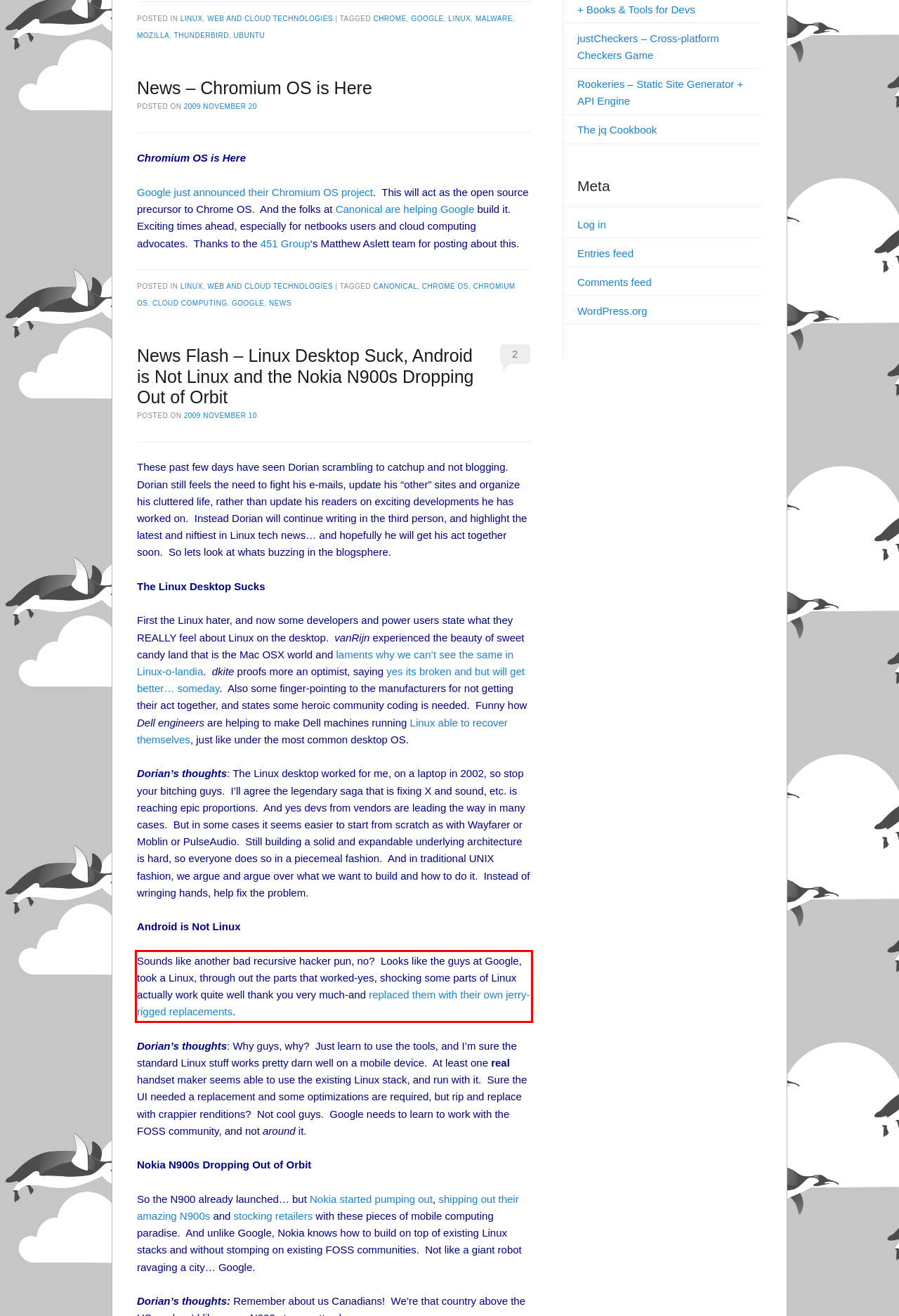By examining the provided screenshot of a webpage, recognize the text within the red bounding box and generate its text content.

Sounds like another bad recursive hacker pun, no? Looks like the guys at Google, took a Linux, through out the parts that worked-yes, shocking some parts of Linux actually work quite well thank you very much-and replaced them with their own jerry-rigged replacements.